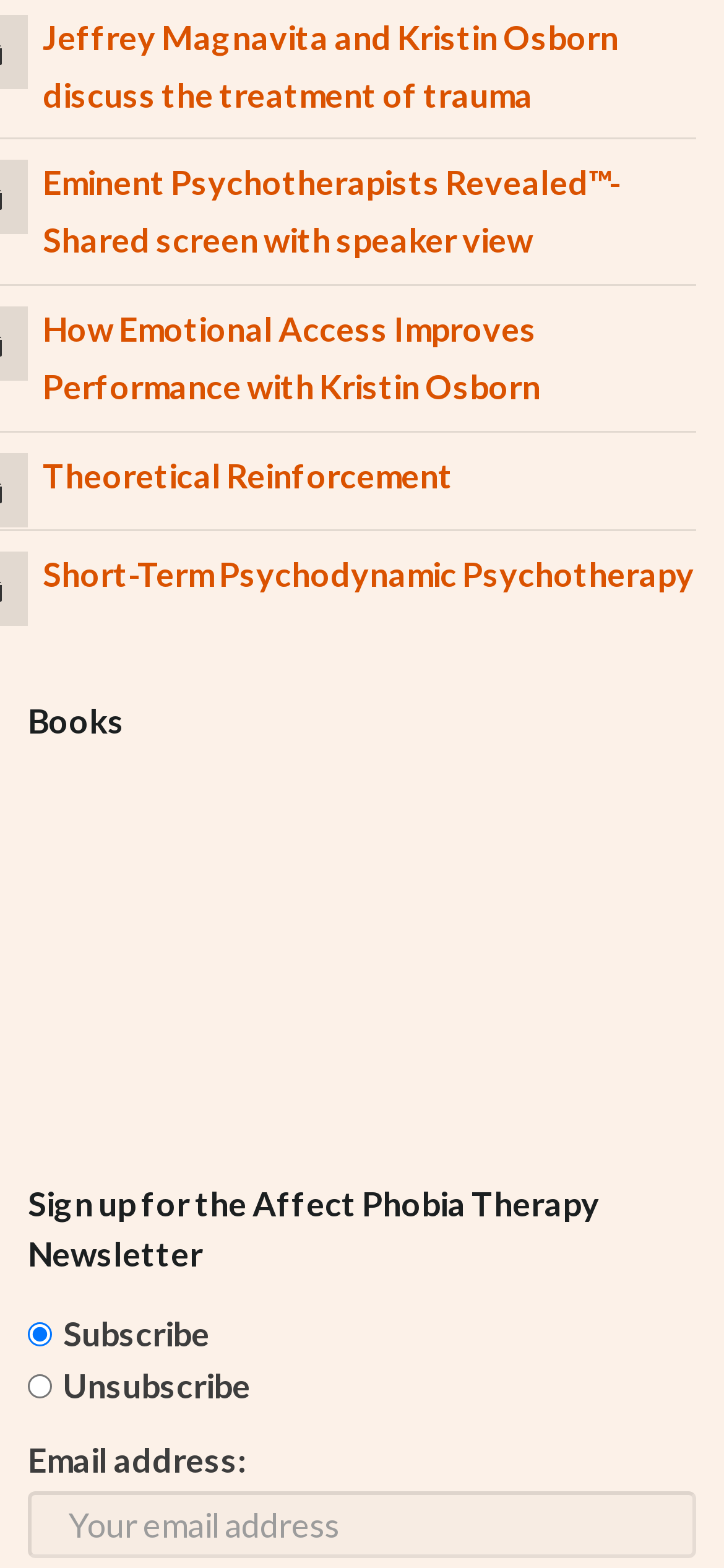Indicate the bounding box coordinates of the element that must be clicked to execute the instruction: "Subscribe to the Affect Phobia Therapy Newsletter". The coordinates should be given as four float numbers between 0 and 1, i.e., [left, top, right, bottom].

[0.038, 0.844, 0.072, 0.859]